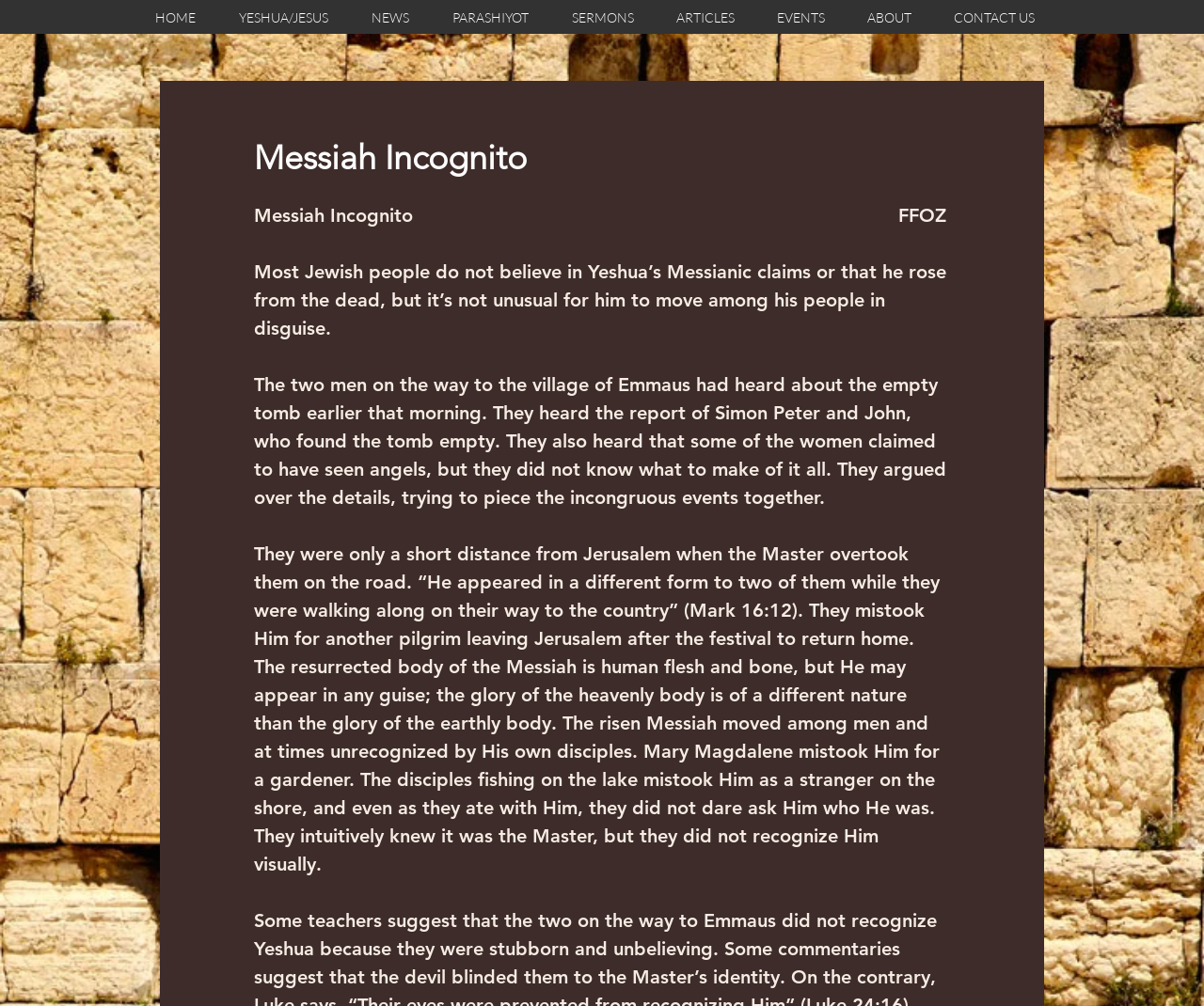Please find the bounding box coordinates of the element that must be clicked to perform the given instruction: "Click on the HOME link". The coordinates should be four float numbers from 0 to 1, i.e., [left, top, right, bottom].

[0.117, 0.001, 0.187, 0.034]